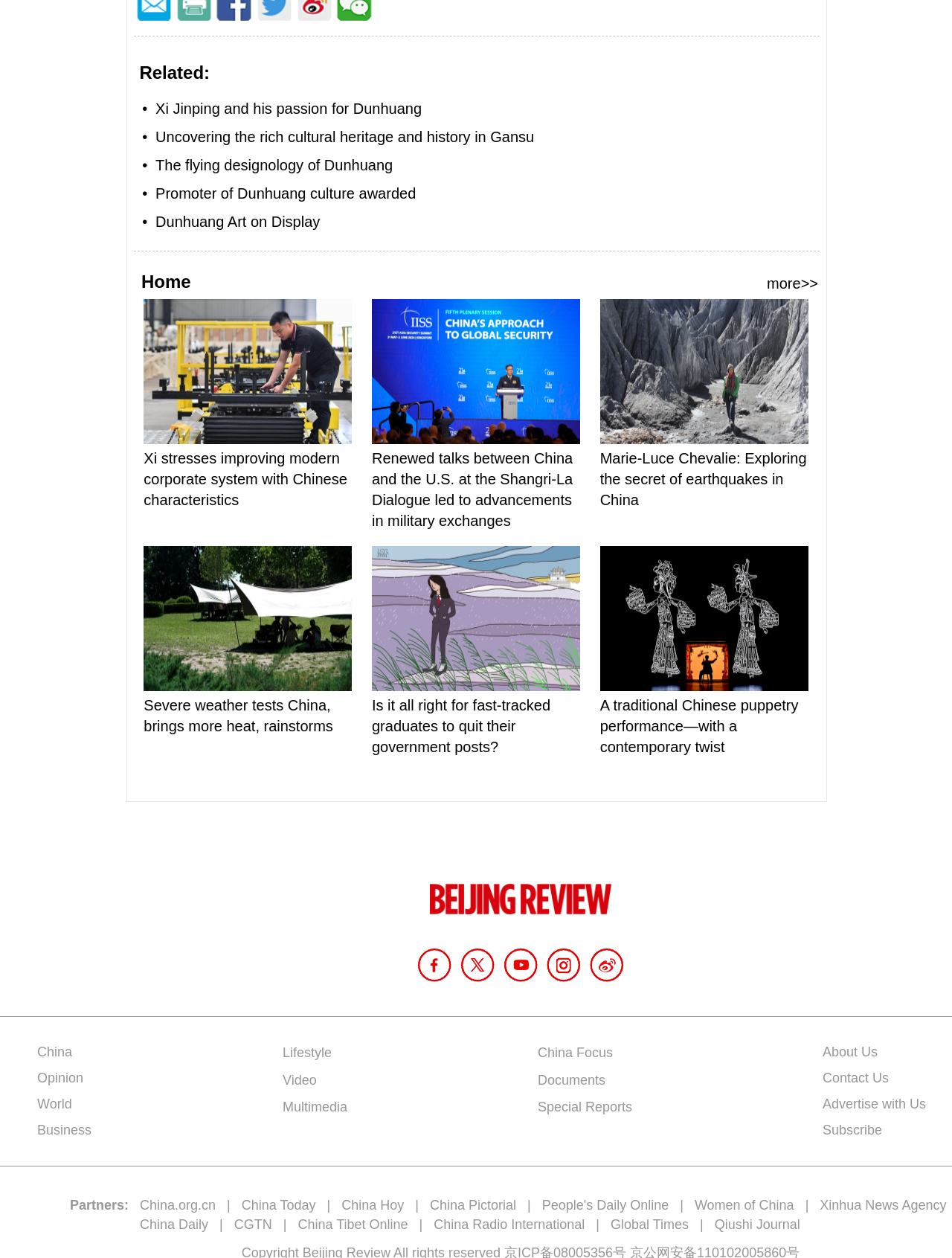Answer in one word or a short phrase: 
What is the purpose of the iframe element?

Displaying images